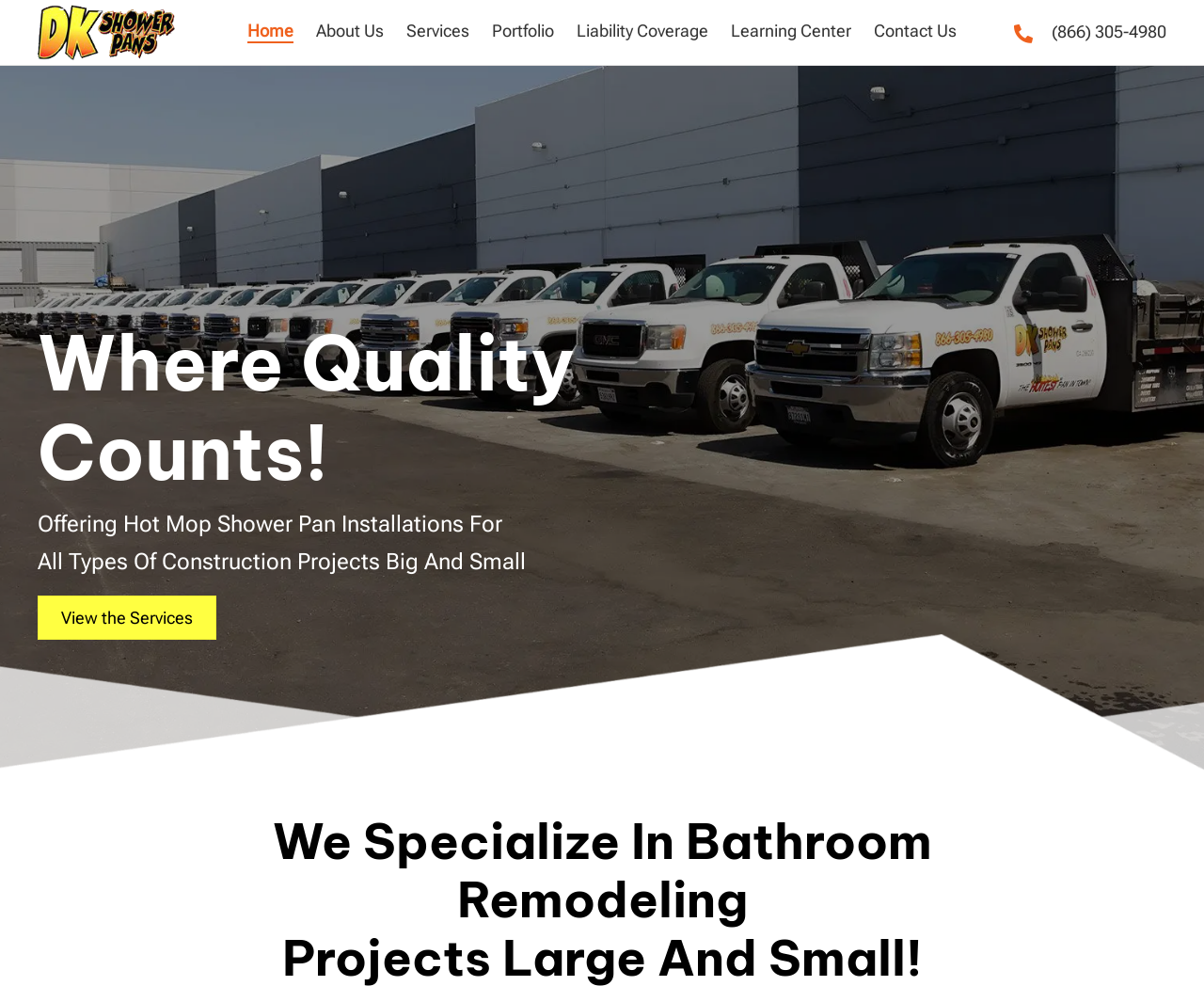What is the main service offered by the company?
Based on the screenshot, give a detailed explanation to answer the question.

I inferred this by looking at the StaticText elements that mention 'Hot Mop Shower Pan Installations' and 'Shower Pan Installers' in the webpage, which suggests that the company's main service is related to shower pan installations.